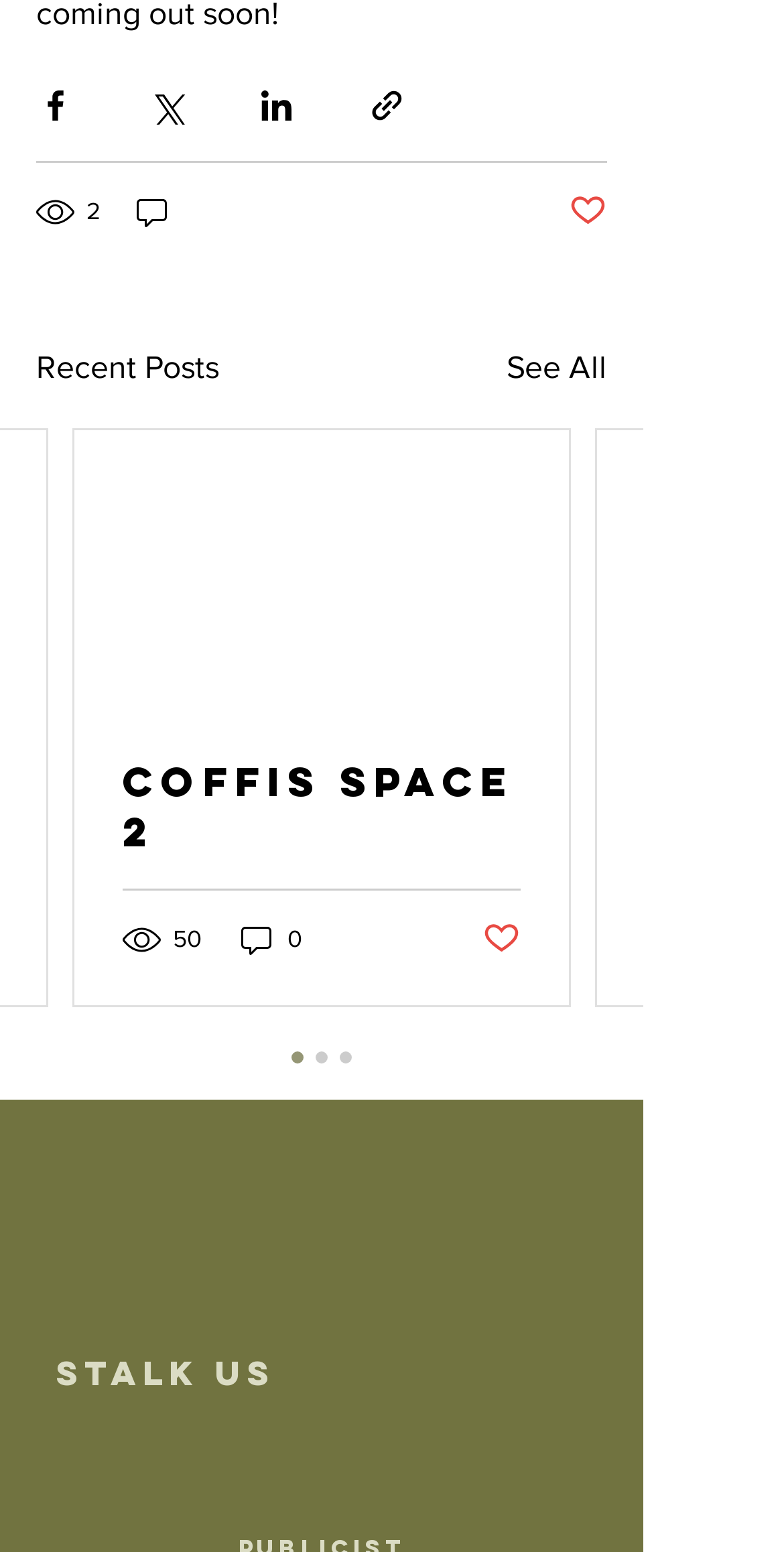Respond with a single word or phrase to the following question:
What is the number of views for the first post?

50